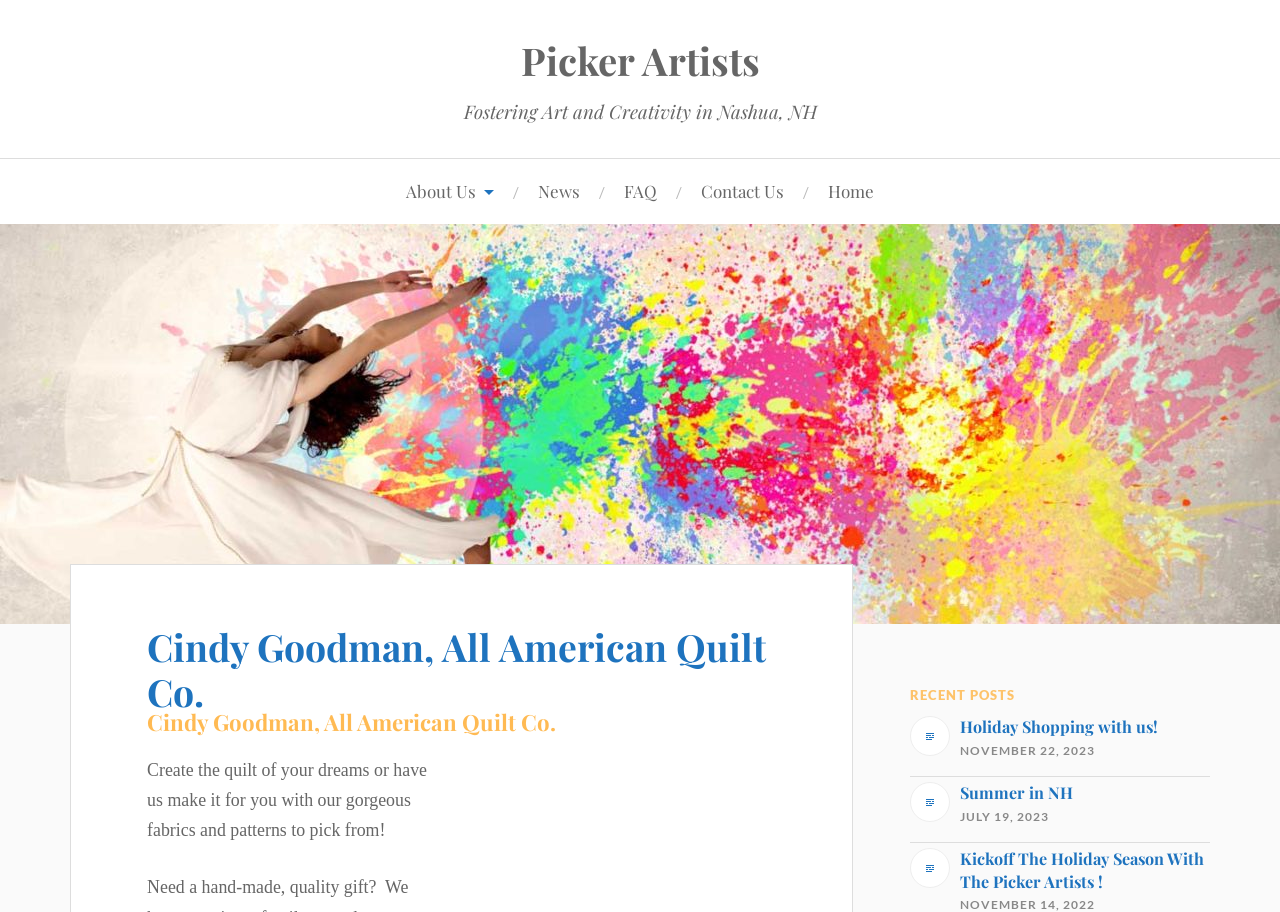Identify the bounding box for the UI element described as: "Home". The coordinates should be four float numbers between 0 and 1, i.e., [left, top, right, bottom].

[0.647, 0.175, 0.683, 0.246]